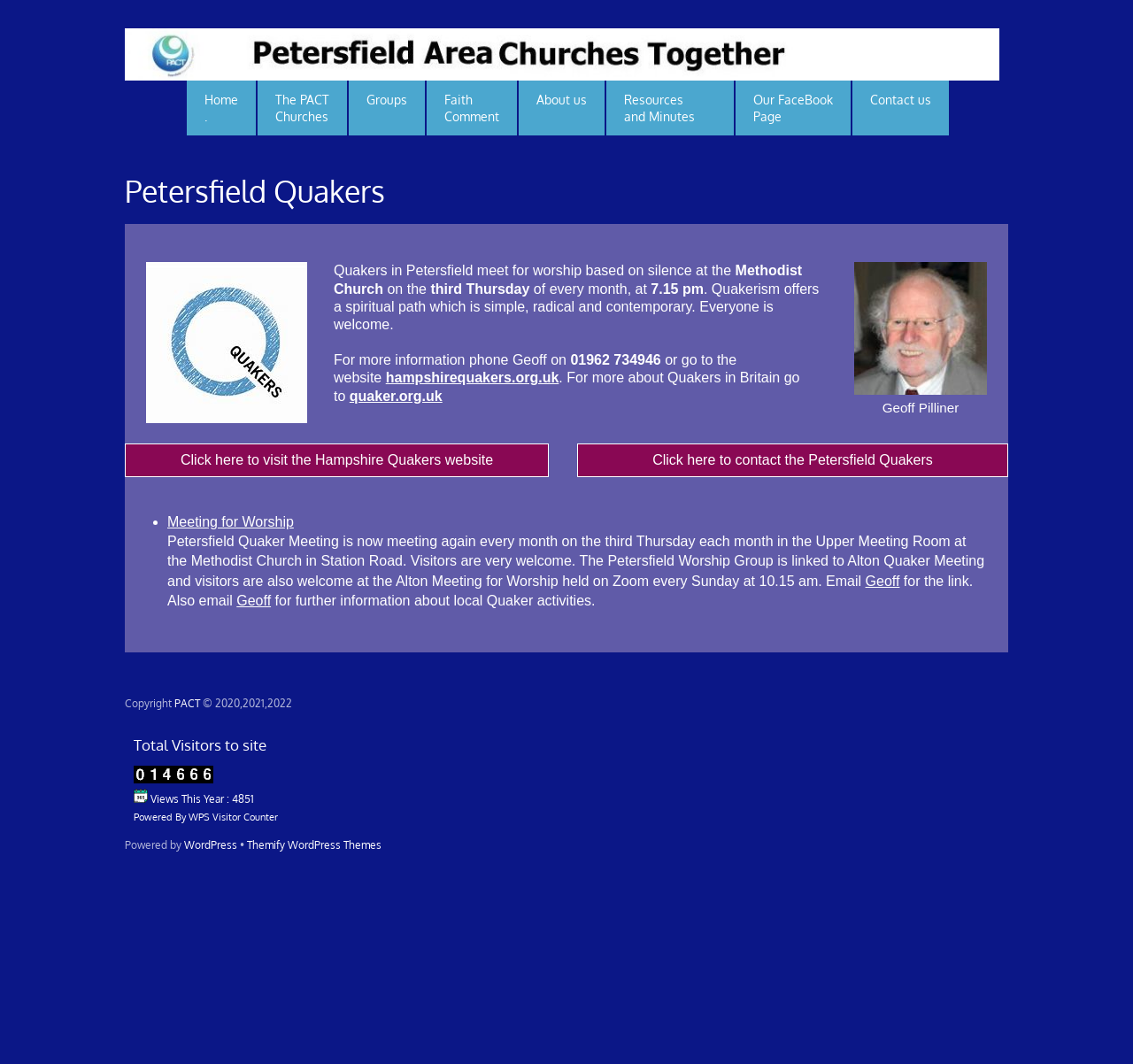Find and provide the bounding box coordinates for the UI element described with: "Themify WordPress Themes".

[0.218, 0.787, 0.337, 0.8]